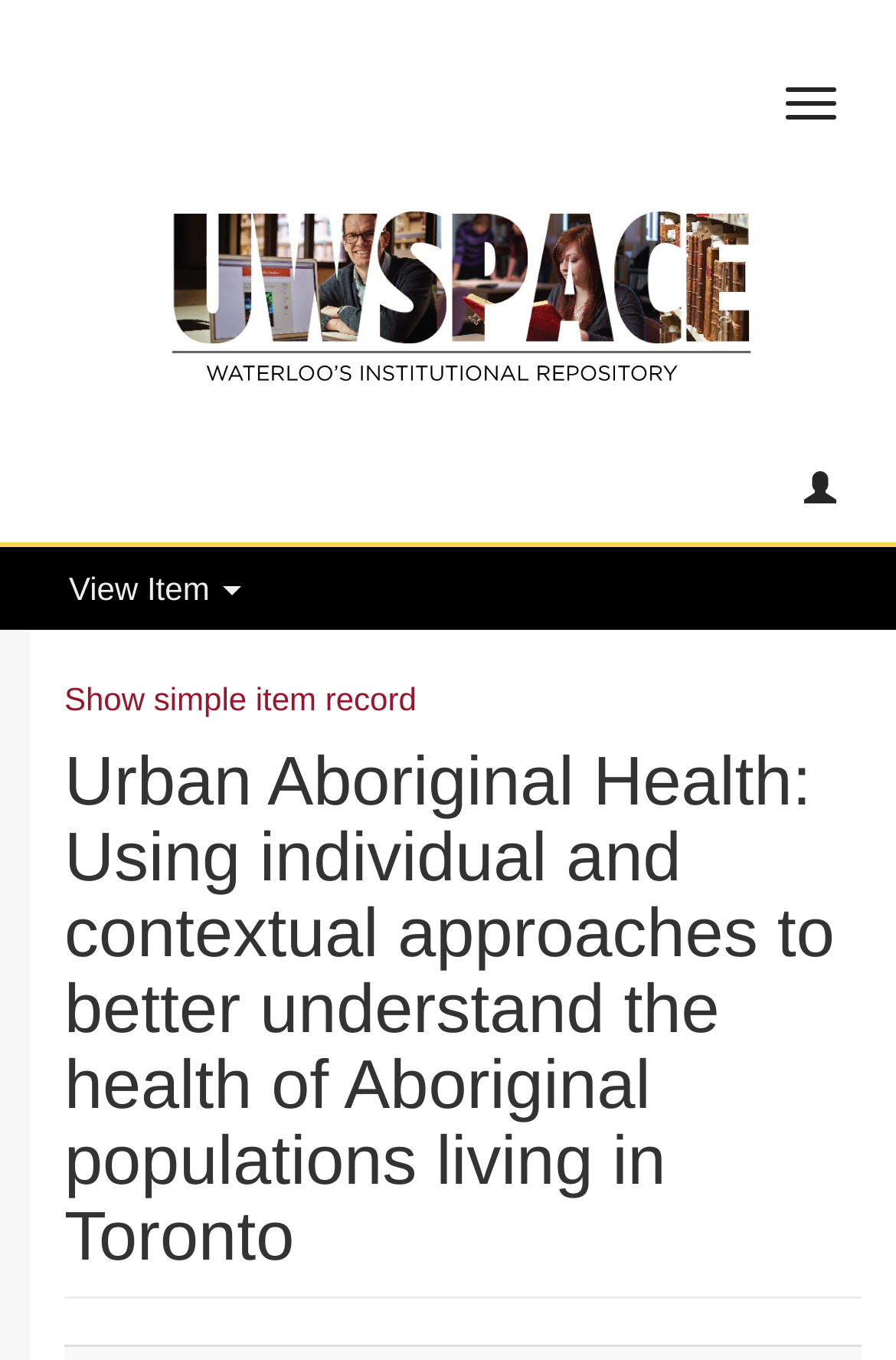What is the alternative way to view the item record?
Look at the screenshot and respond with a single word or phrase.

Show simple item record